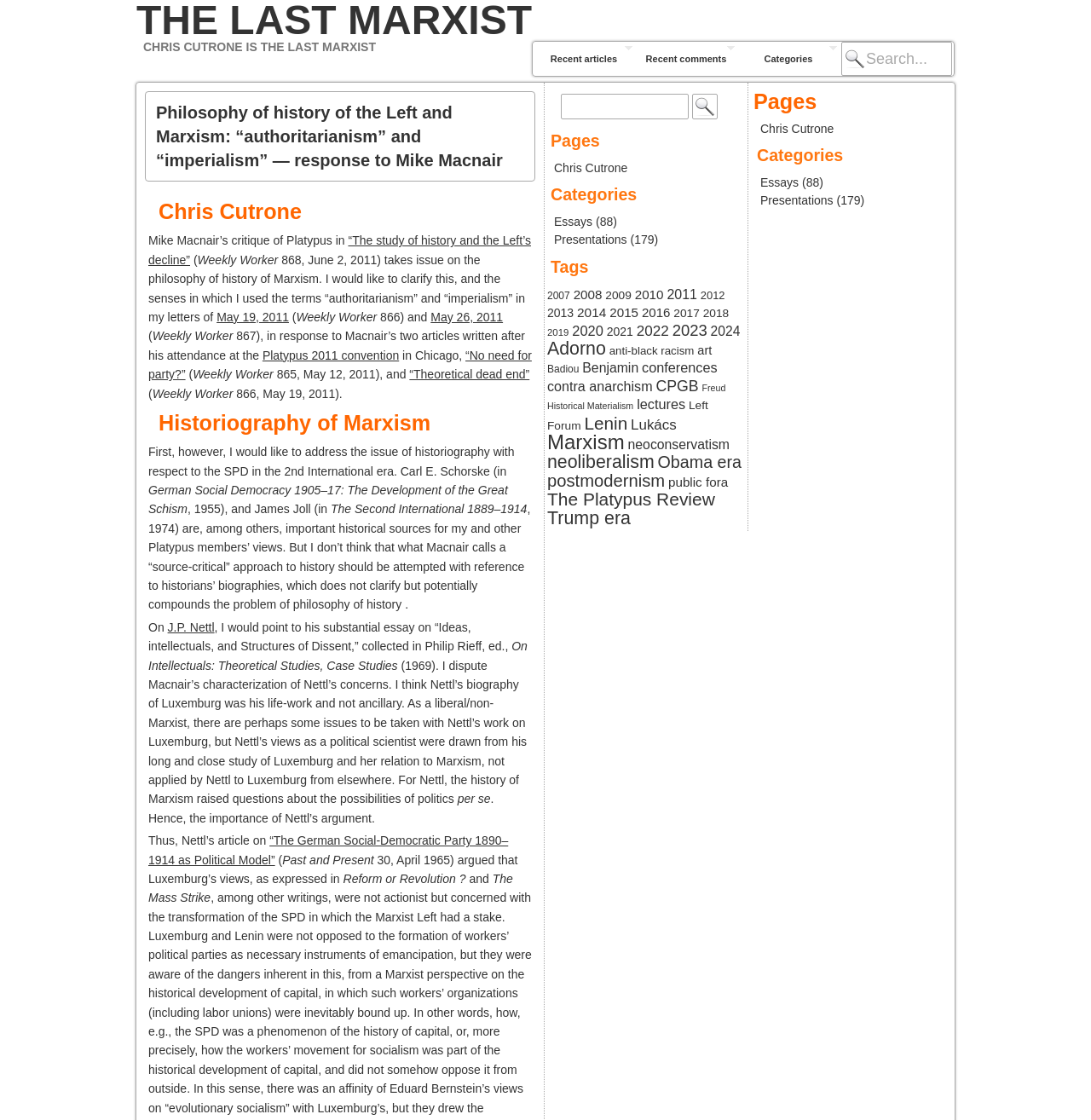What is the title of the article?
Use the information from the screenshot to give a comprehensive response to the question.

The title of the article is mentioned in the heading 'Philosophy of history of the Left and Marxism: “authoritarianism” and “imperialism” — response to Mike Macnair' with bounding box coordinates [0.134, 0.082, 0.49, 0.161].